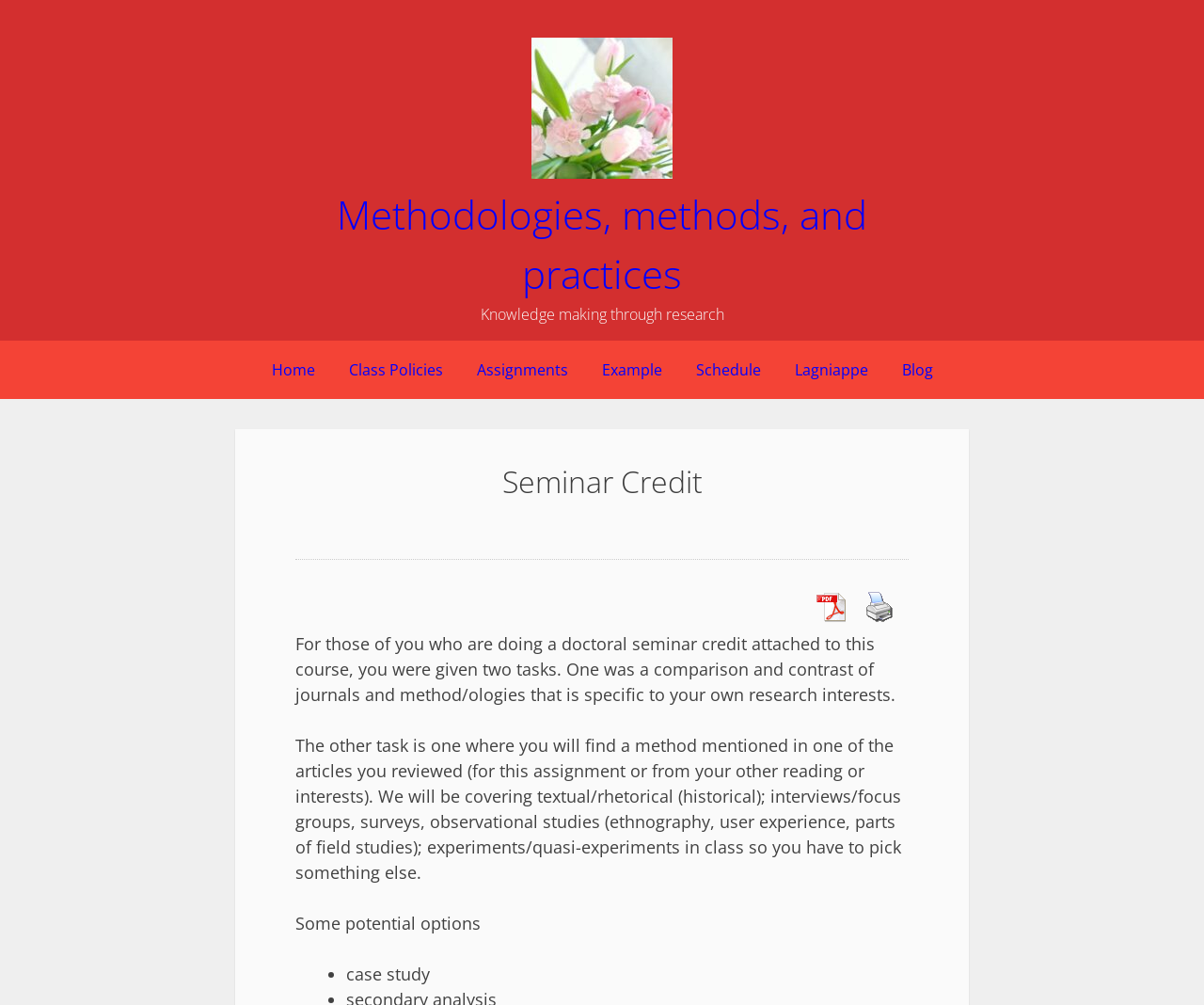Use a single word or phrase to answer this question: 
What is the purpose of the seminar credit?

To learn research methods